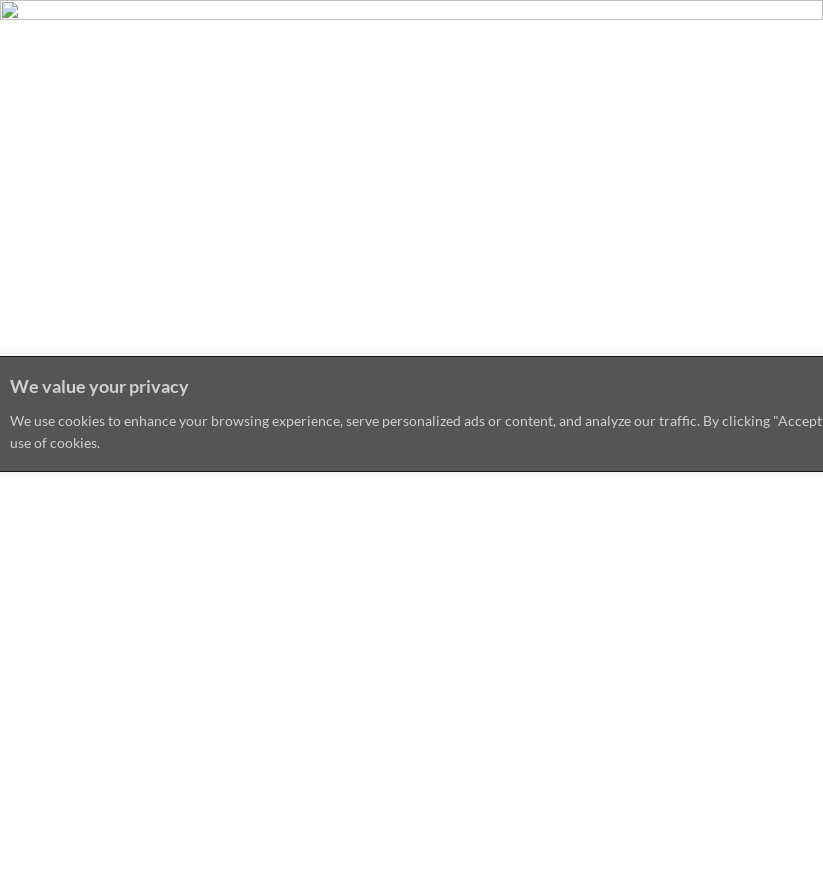Describe all the elements in the image with great detail.

The image features a promotional graphic associated with a cultural event, specifically the "Vancouver Bach Choir" performing "The Phantom of the Opera" at the Orpheum Theatre. It highlights the event's significance, indicating that this performance is a specially commissioned work by Canadian composer Andrew Downing. The choir along with a hand-picked chamber ensemble will perform while the iconic silent film screens, creating a unique blend of live music with cinematic visuals. Accompanying this information is a privacy notification at the bottom of the image, indicating the website’s use of cookies to enhance user experience and analyze traffic, which emphasizes the modern web interaction context.